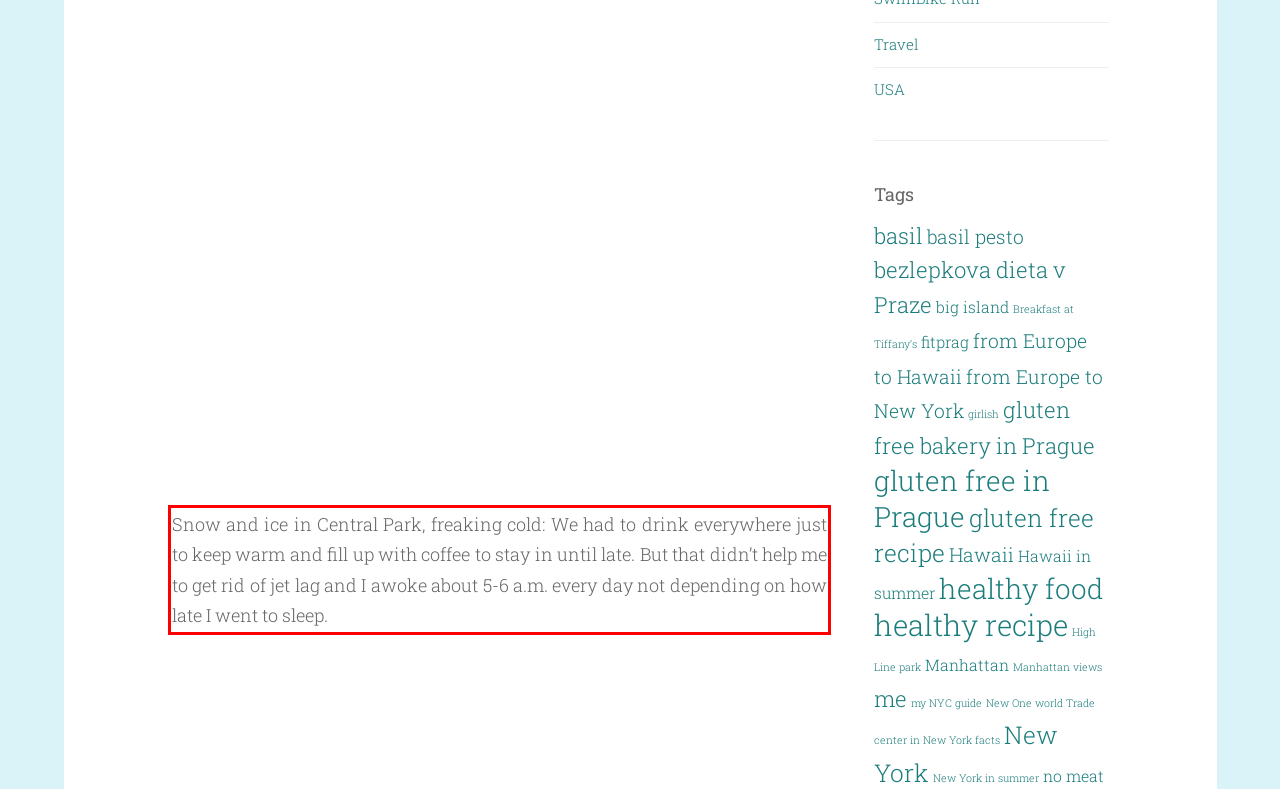Review the webpage screenshot provided, and perform OCR to extract the text from the red bounding box.

Snow and ice in Central Park, freaking cold: We had to drink everywhere just to keep warm and fill up with coffee to stay in until late. But that didn’t help me to get rid of jet lag and I awoke about 5-6 a.m. every day not depending on how late I went to sleep.